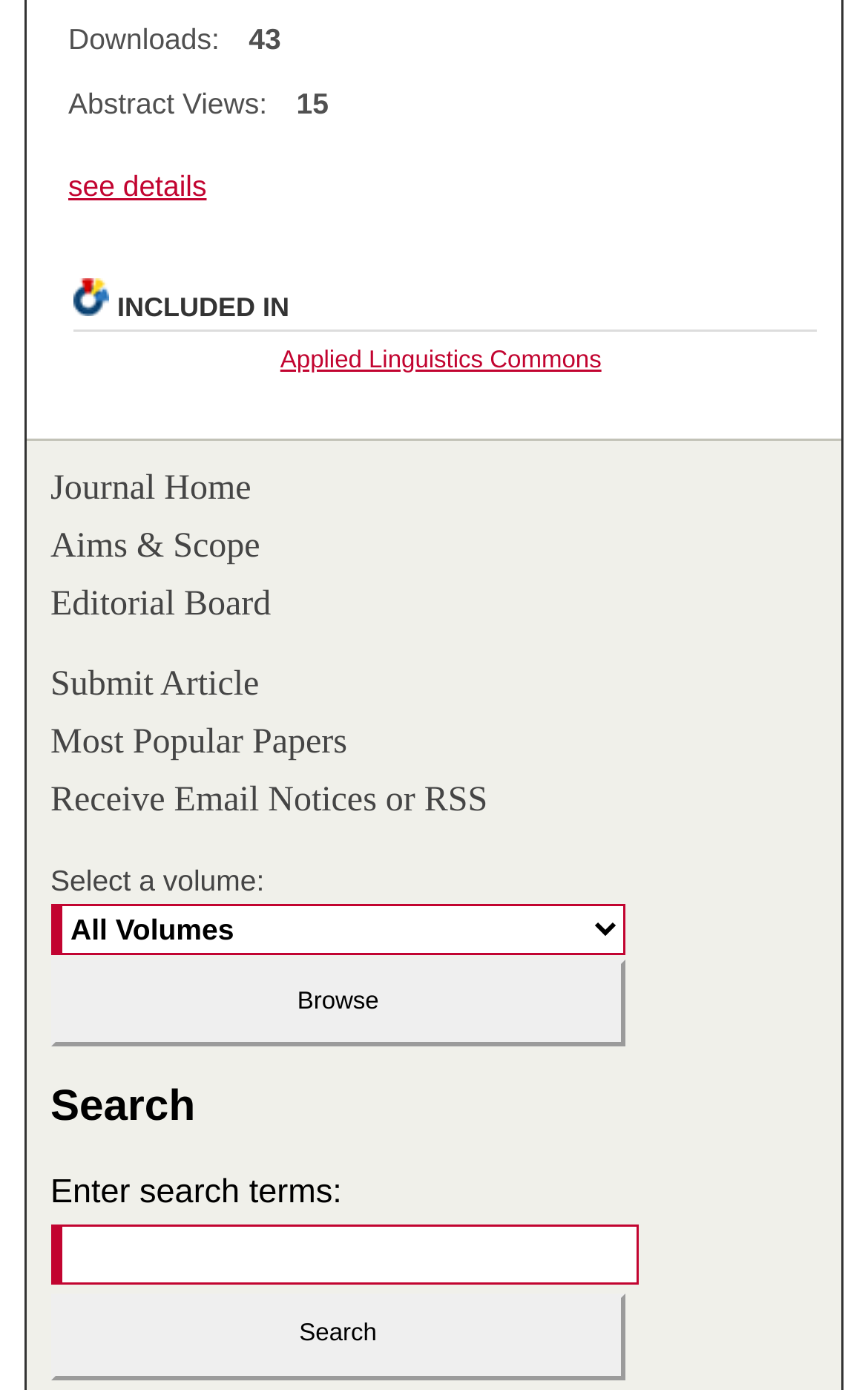Locate the bounding box of the UI element described in the following text: "name="q"".

[0.058, 0.881, 0.736, 0.924]